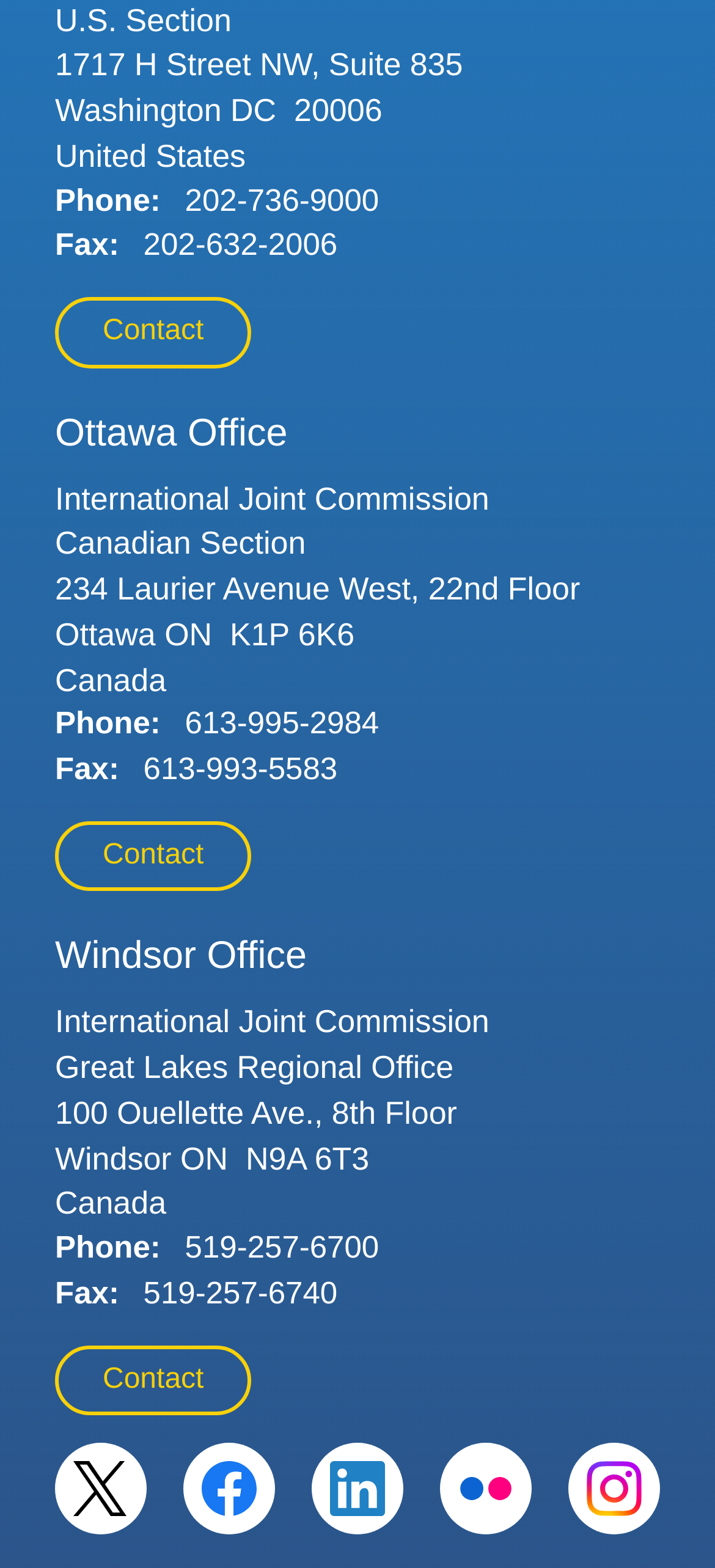Locate the bounding box coordinates of the element you need to click to accomplish the task described by this instruction: "View the Windsor office contact information".

[0.077, 0.858, 0.352, 0.903]